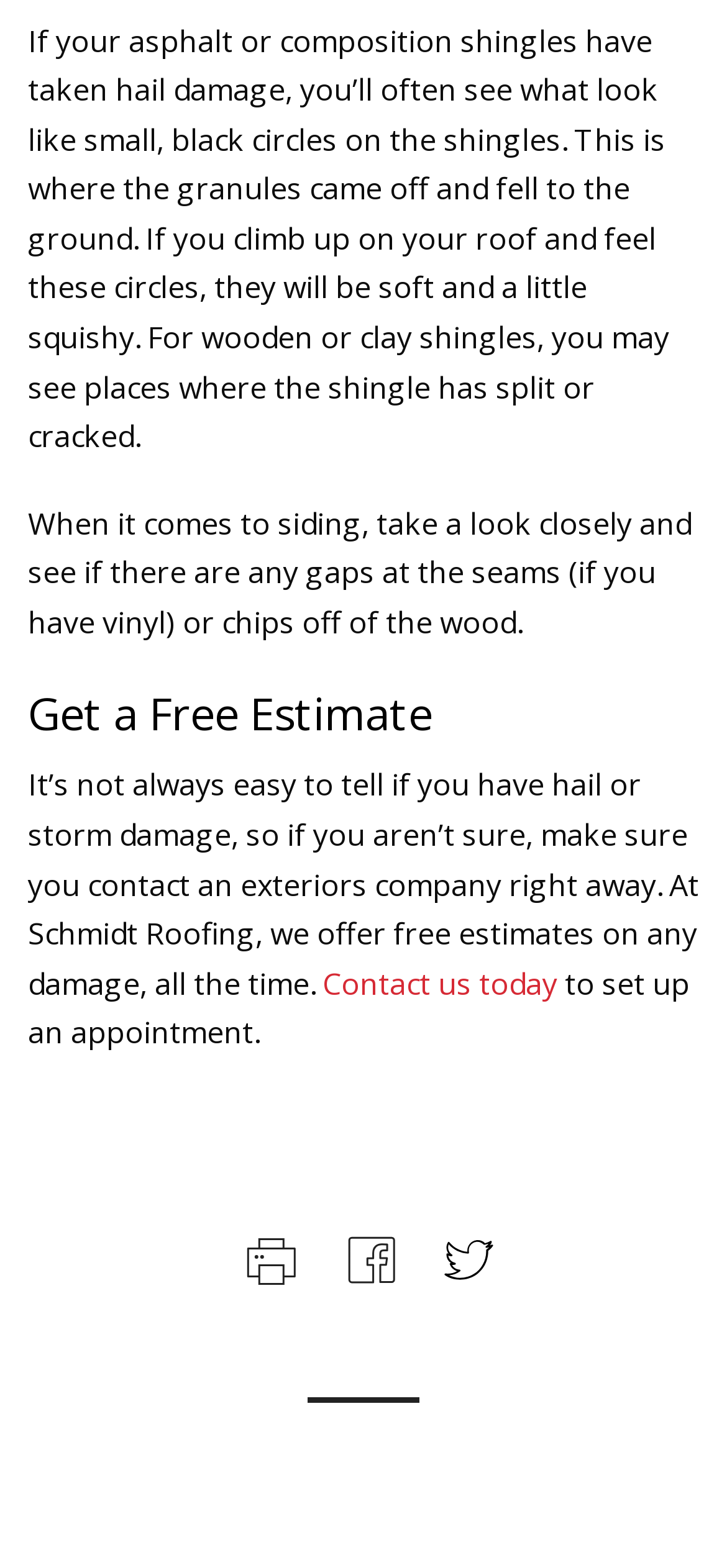Provide a one-word or short-phrase answer to the question:
What is the purpose of the 'print page' link?

To print the page